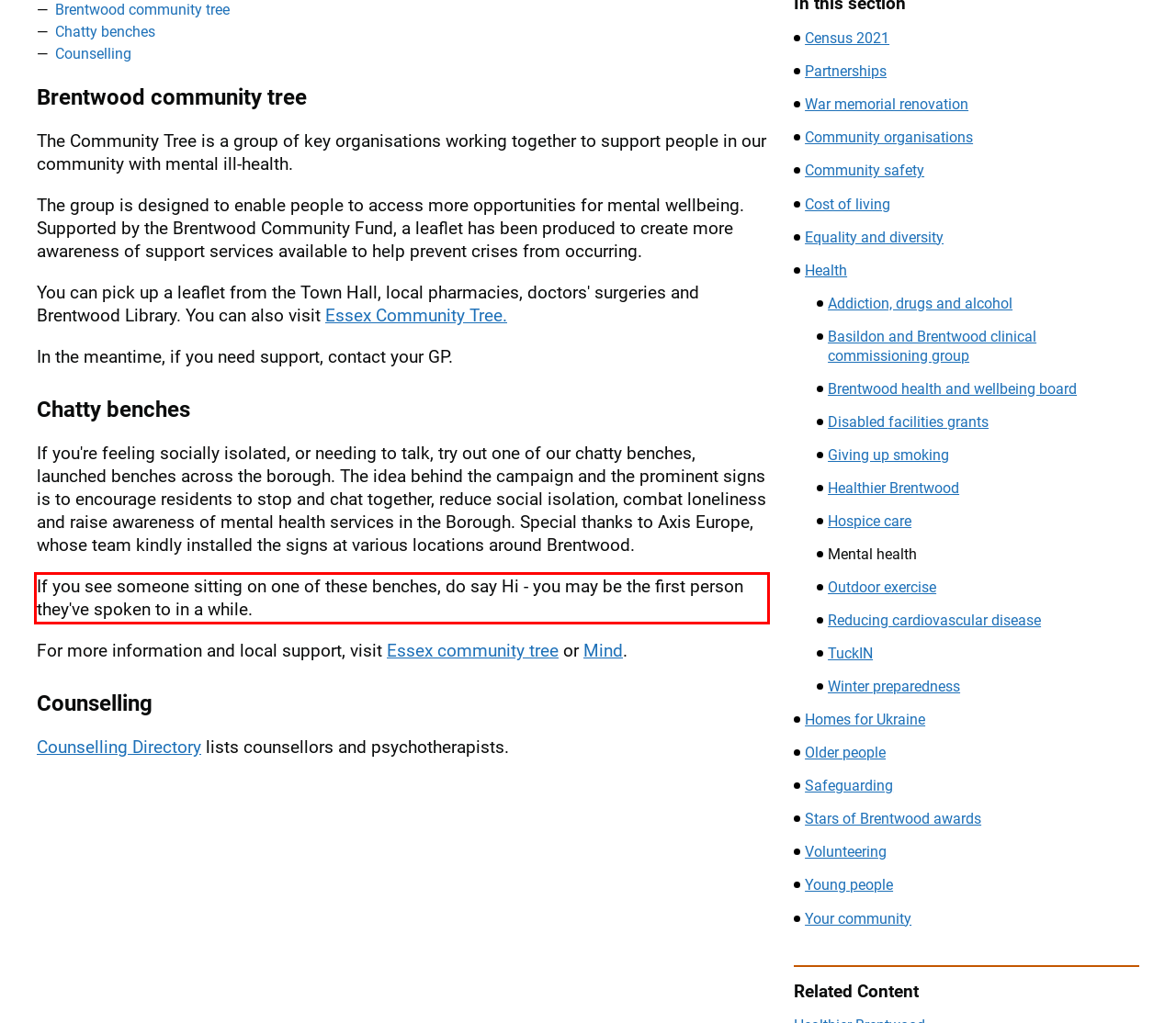Using the webpage screenshot, recognize and capture the text within the red bounding box.

If you see someone sitting on one of these benches, do say Hi - you may be the first person they've spoken to in a while.